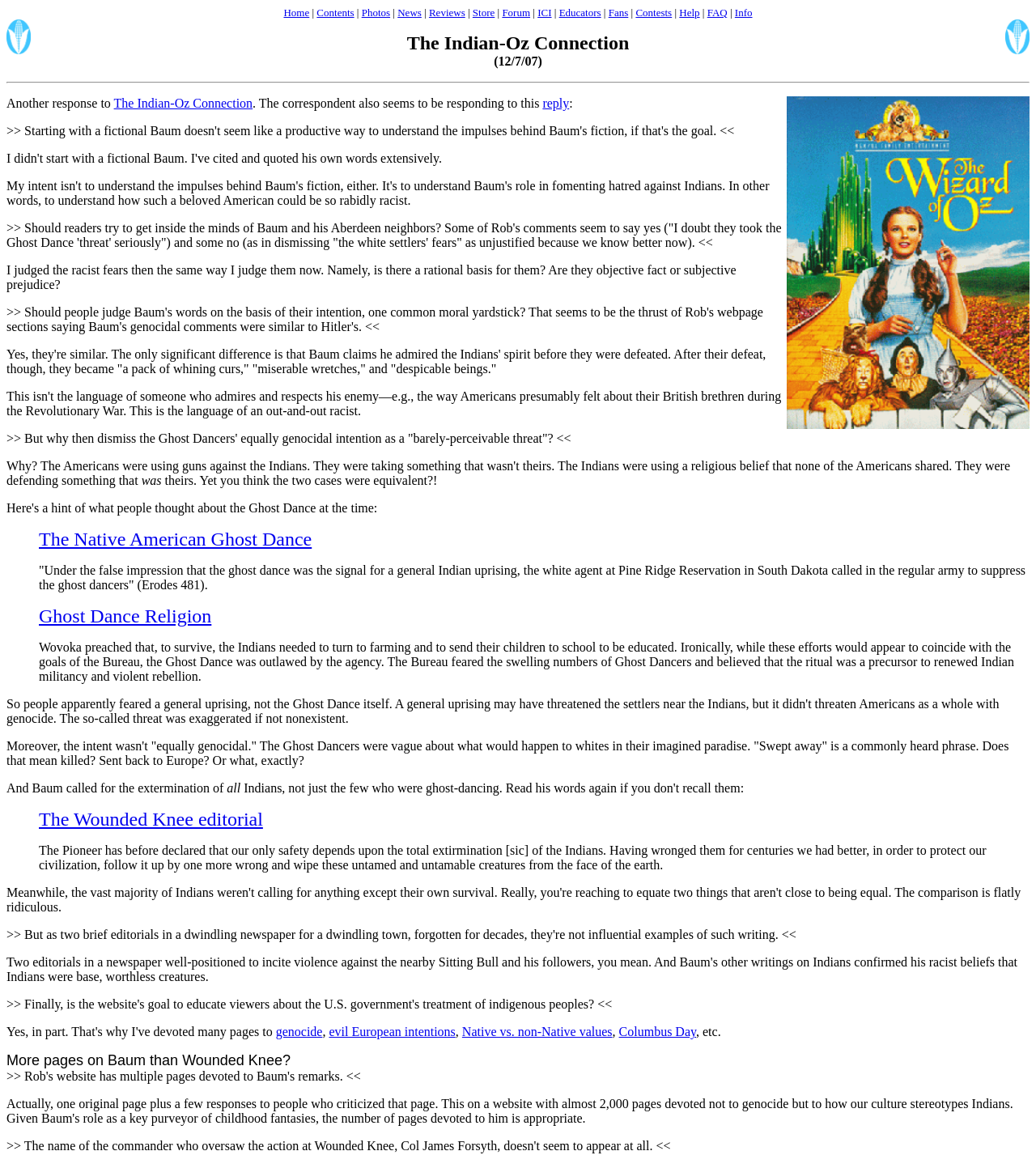Locate the bounding box coordinates of the element that needs to be clicked to carry out the instruction: "Explore genocide". The coordinates should be given as four float numbers ranging from 0 to 1, i.e., [left, top, right, bottom].

[0.266, 0.877, 0.311, 0.889]